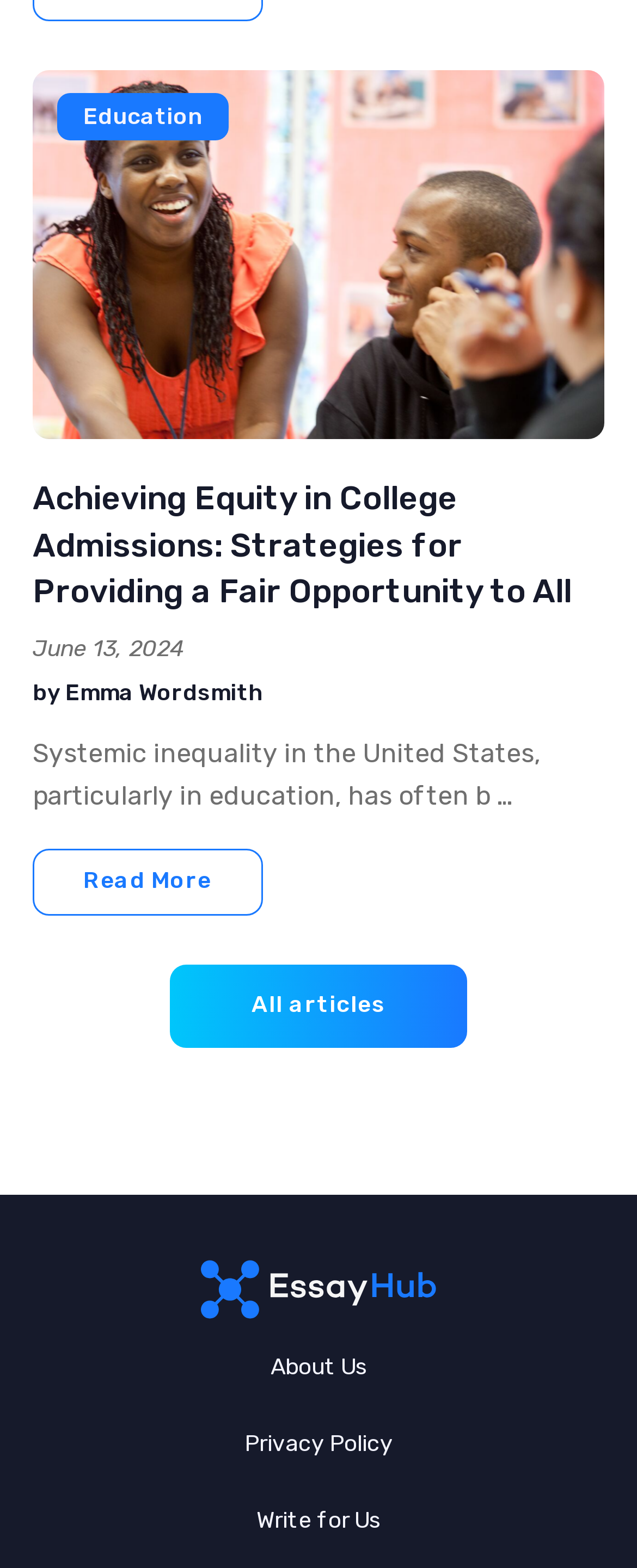Please identify the bounding box coordinates of the clickable region that I should interact with to perform the following instruction: "Click on the 'Education' link". The coordinates should be expressed as four float numbers between 0 and 1, i.e., [left, top, right, bottom].

[0.09, 0.059, 0.359, 0.089]